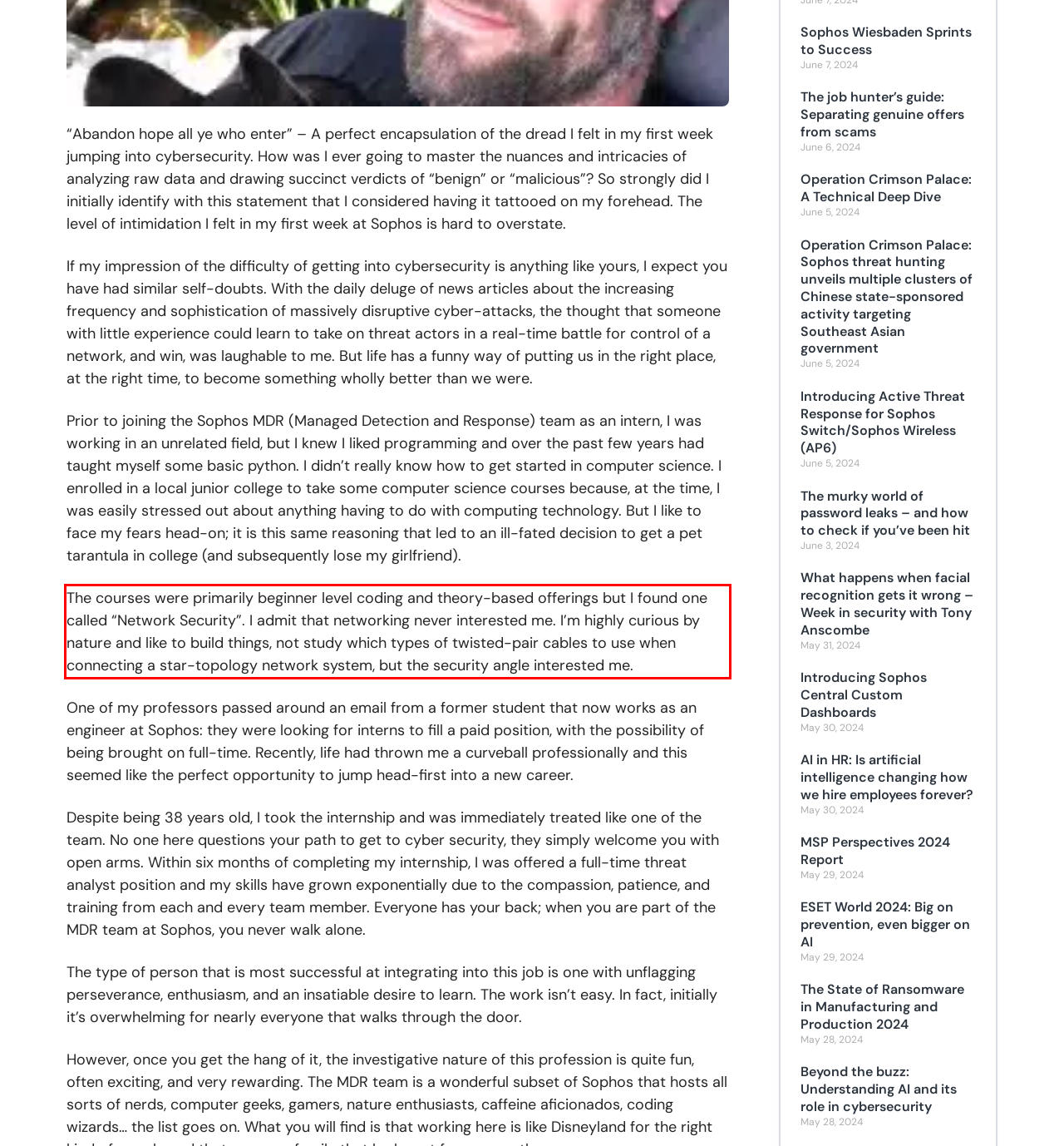You have a screenshot of a webpage where a UI element is enclosed in a red rectangle. Perform OCR to capture the text inside this red rectangle.

The courses were primarily beginner level coding and theory-based offerings but I found one called “Network Security”. I admit that networking never interested me. I’m highly curious by nature and like to build things, not study which types of twisted-pair cables to use when connecting a star-topology network system, but the security angle interested me.